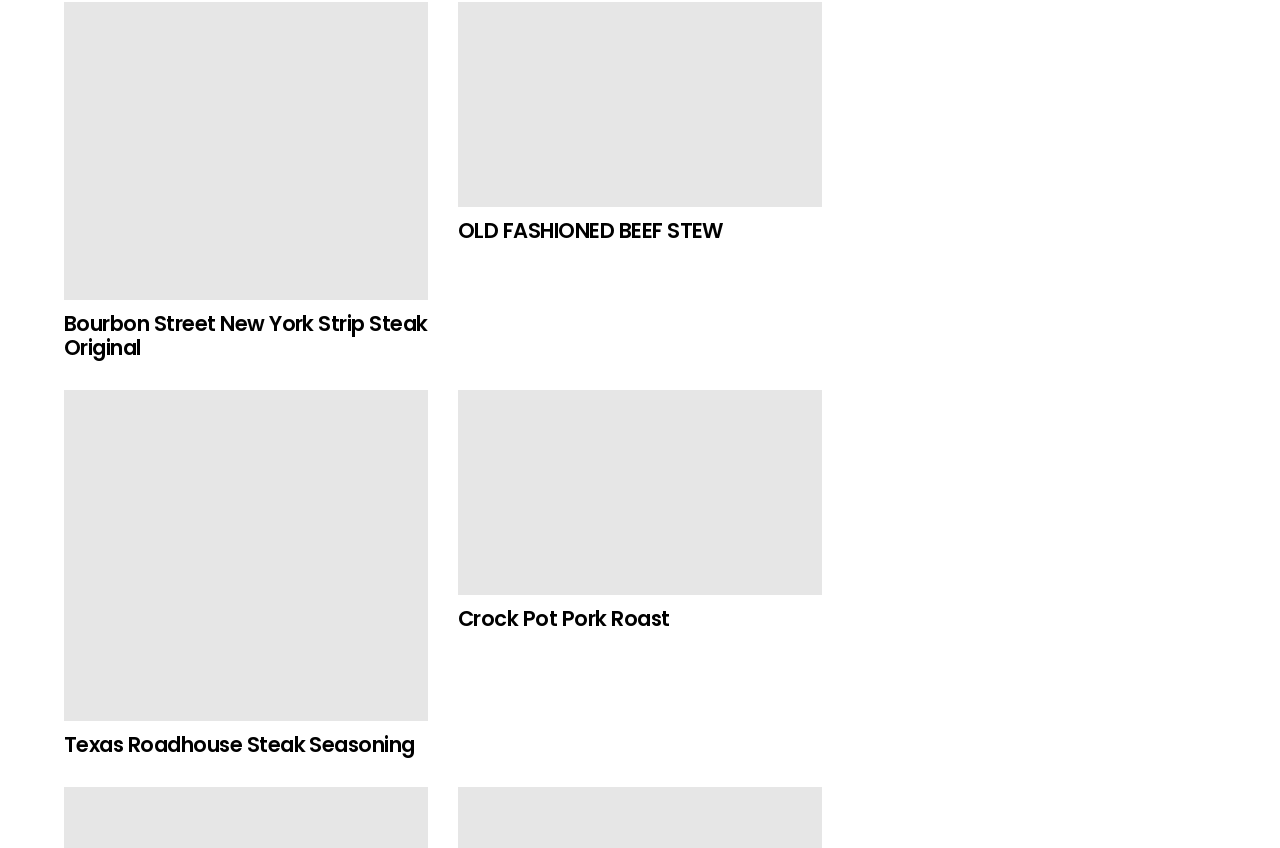Locate the bounding box coordinates of the clickable element to fulfill the following instruction: "Click on the 'image recognition capabilities' link". Provide the coordinates as four float numbers between 0 and 1 in the format [left, top, right, bottom].

None